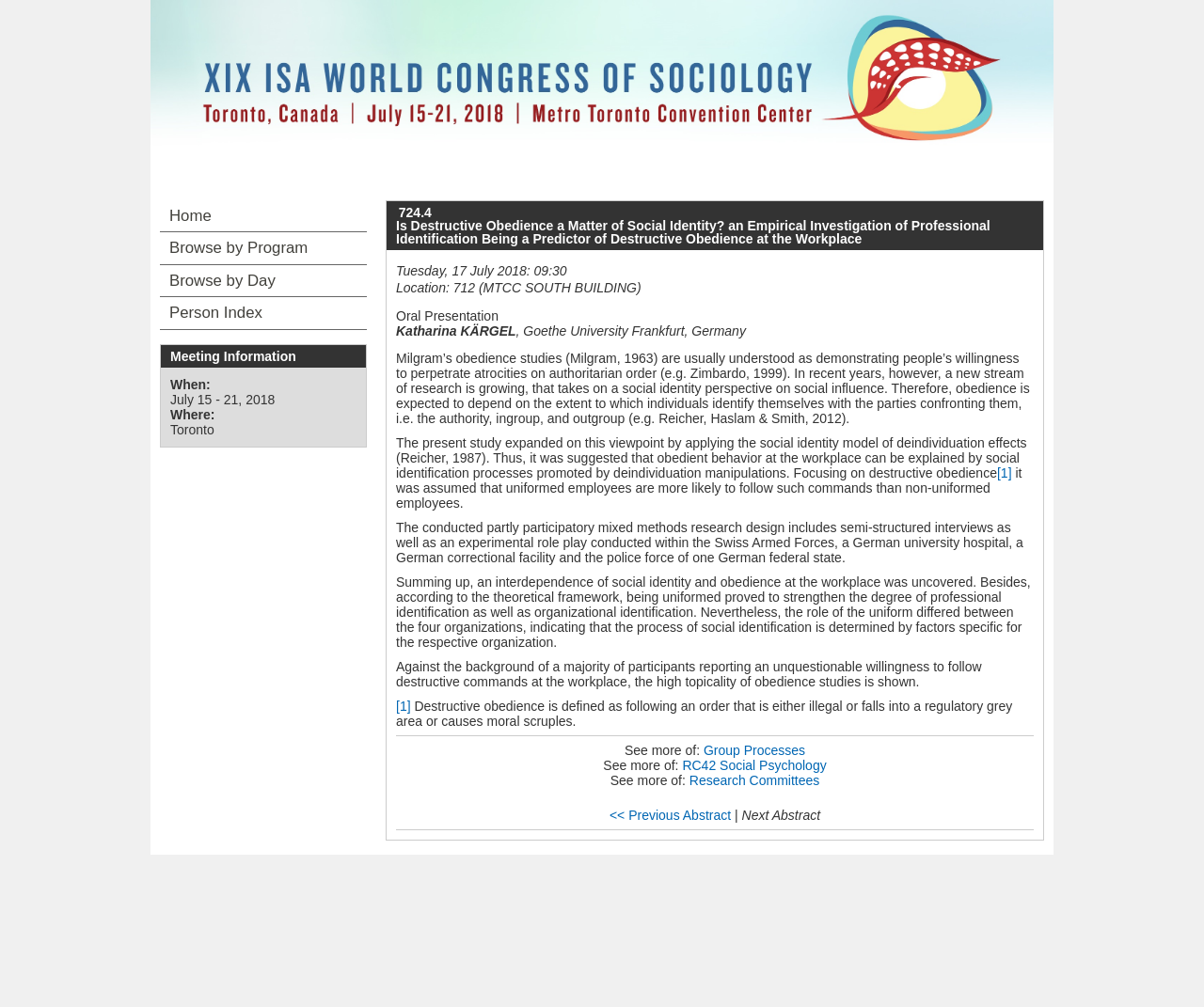Please determine the bounding box coordinates of the element to click on in order to accomplish the following task: "Browse by Program". Ensure the coordinates are four float numbers ranging from 0 to 1, i.e., [left, top, right, bottom].

[0.133, 0.231, 0.305, 0.262]